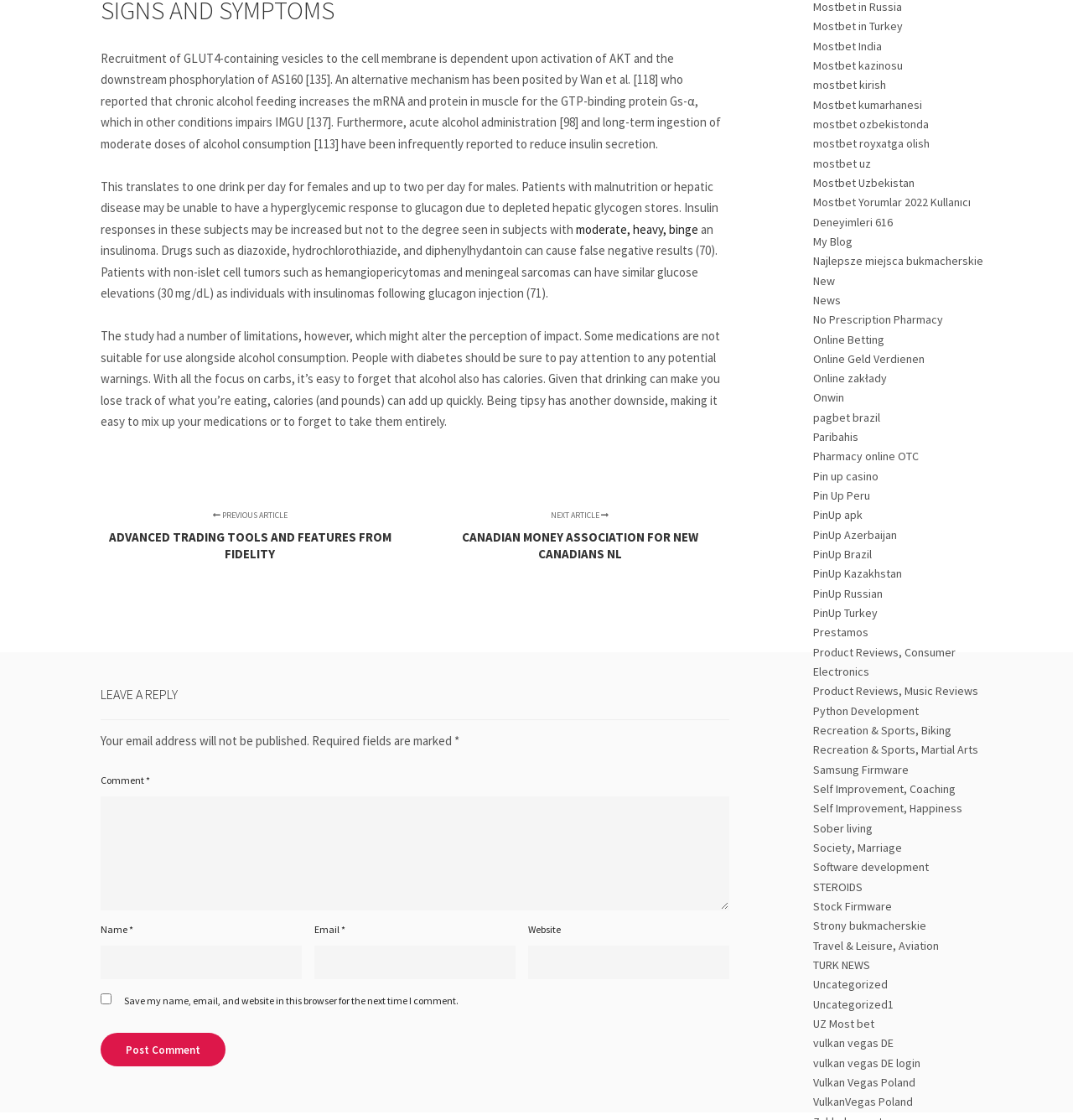Determine the bounding box coordinates of the clickable region to follow the instruction: "Click the 'NEXT ARTICLE' link".

[0.387, 0.433, 0.68, 0.538]